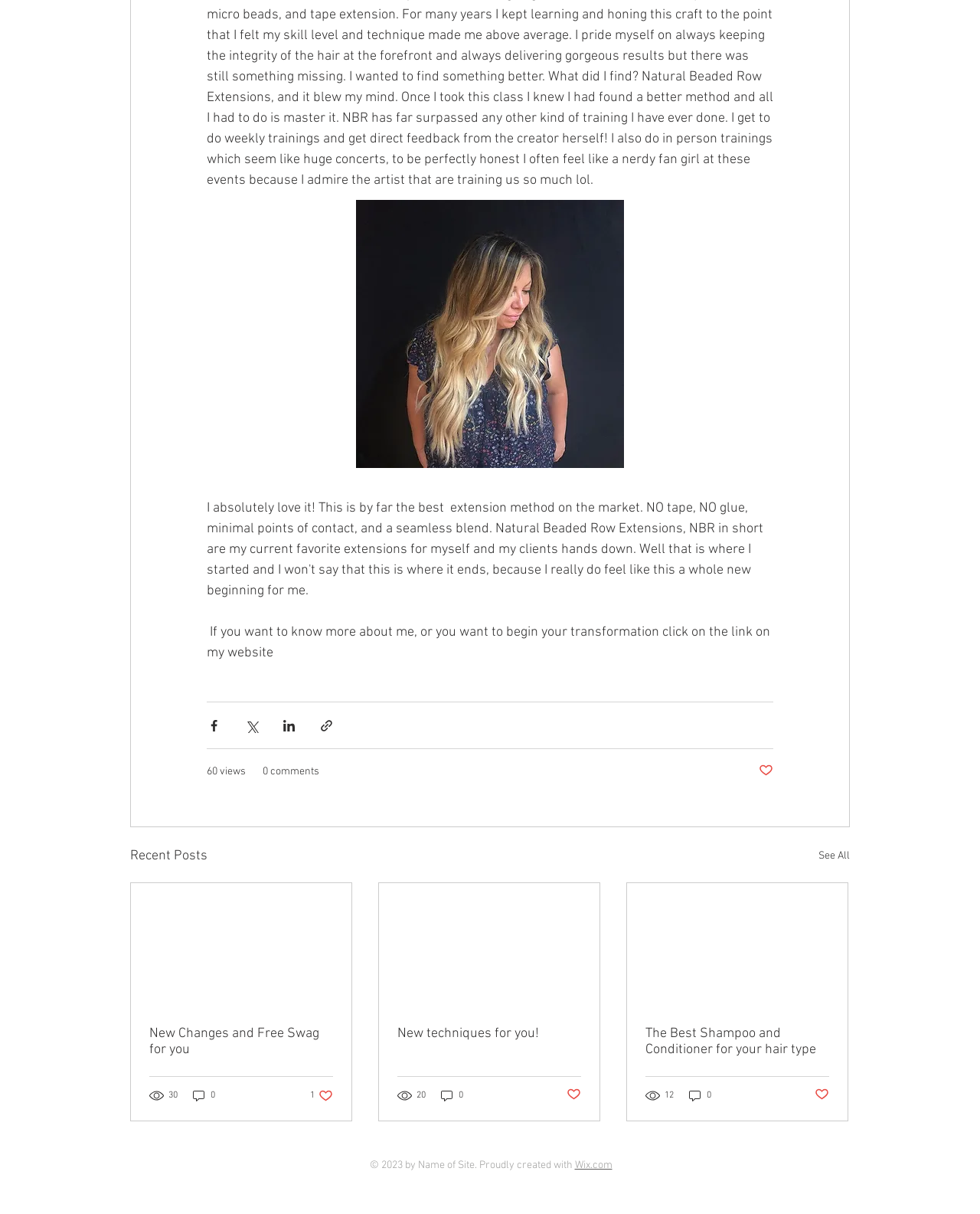What is the link text below the 'Recent Posts' heading?
Provide a one-word or short-phrase answer based on the image.

See All